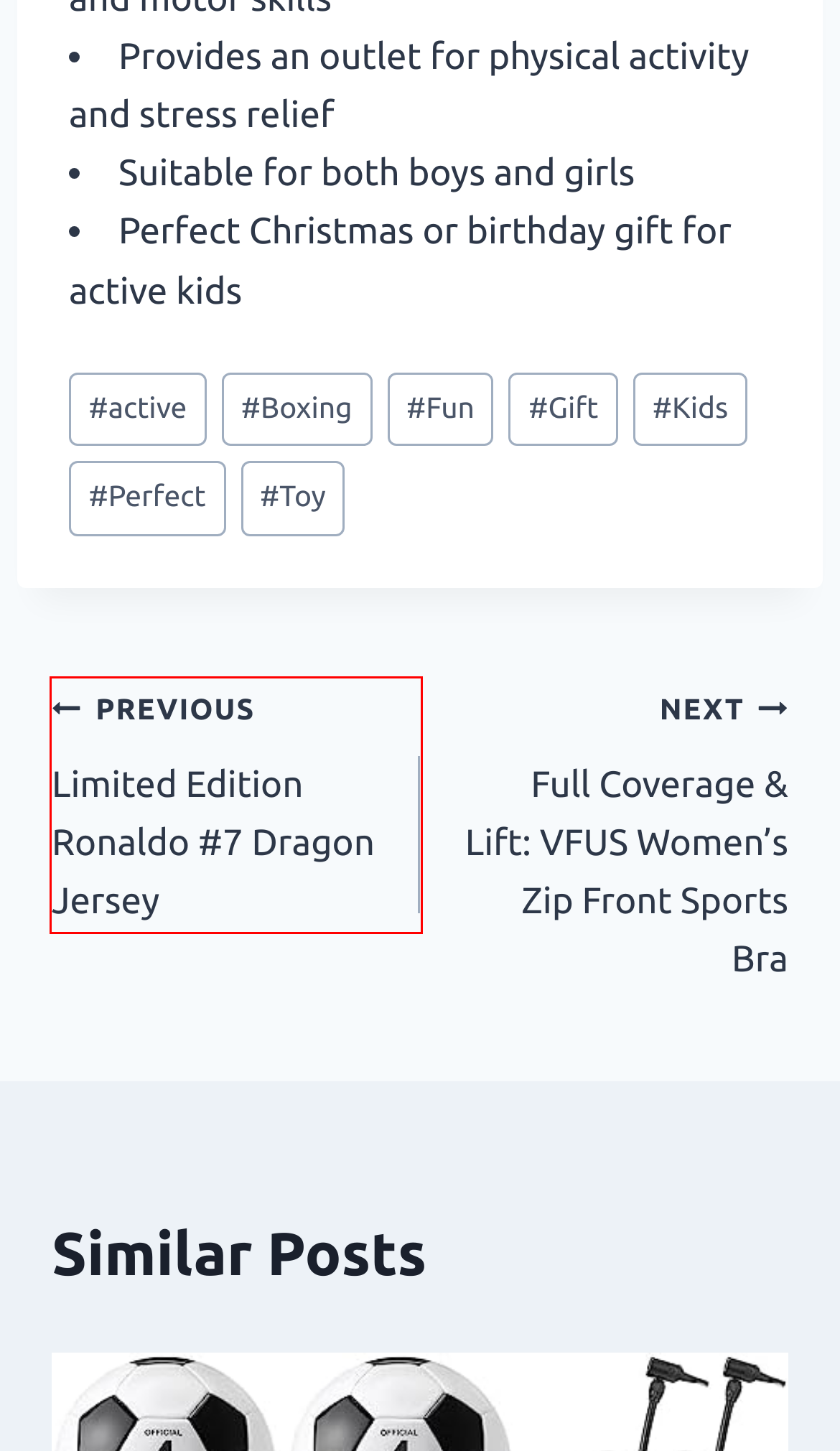A screenshot of a webpage is provided, featuring a red bounding box around a specific UI element. Identify the webpage description that most accurately reflects the new webpage after interacting with the selected element. Here are the candidates:
A. active - Sports Invasion
B. Gift - Sports Invasion
C. Limited Edition Ronaldo #7 Dragon Jersey - Sports Invasion
D. Fun - Sports Invasion
E. Boxing - Sports Invasion
F. Perfect - Sports Invasion
G. Full Coverage & Lift: VFUS Women's Zip Front Sports Bra - Sports Invasion
H. Kids - Sports Invasion

C